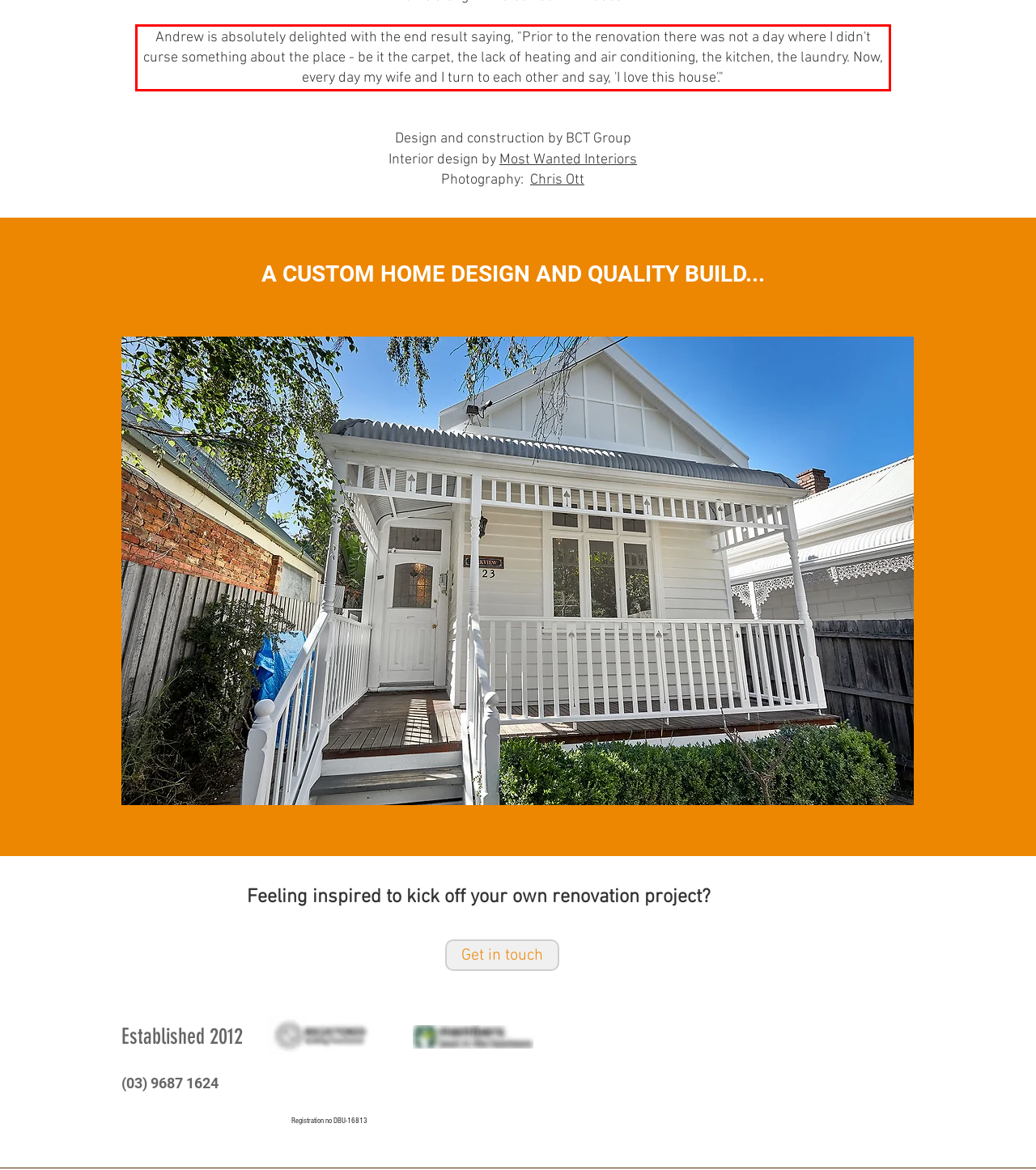Review the webpage screenshot provided, and perform OCR to extract the text from the red bounding box.

Andrew is absolutely delighted with the end result saying, "Prior to the renovation there was not a day where I didn't curse something about the place - be it the carpet, the lack of heating and air conditioning, the kitchen, the laundry. Now, every day my wife and I turn to each other and say, 'I love this house'."